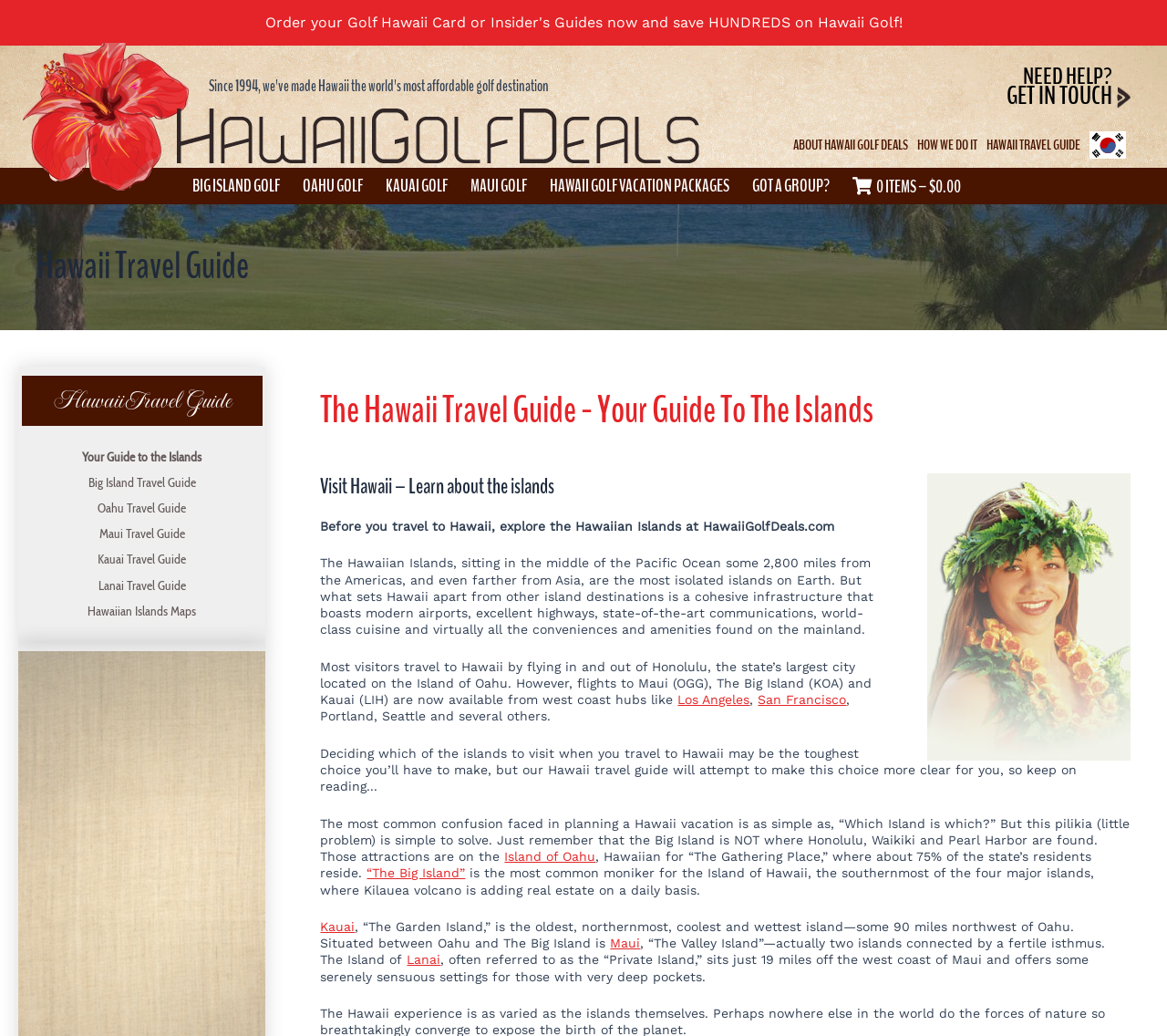Answer the question using only a single word or phrase: 
How many islands are mentioned in the travel guide?

5